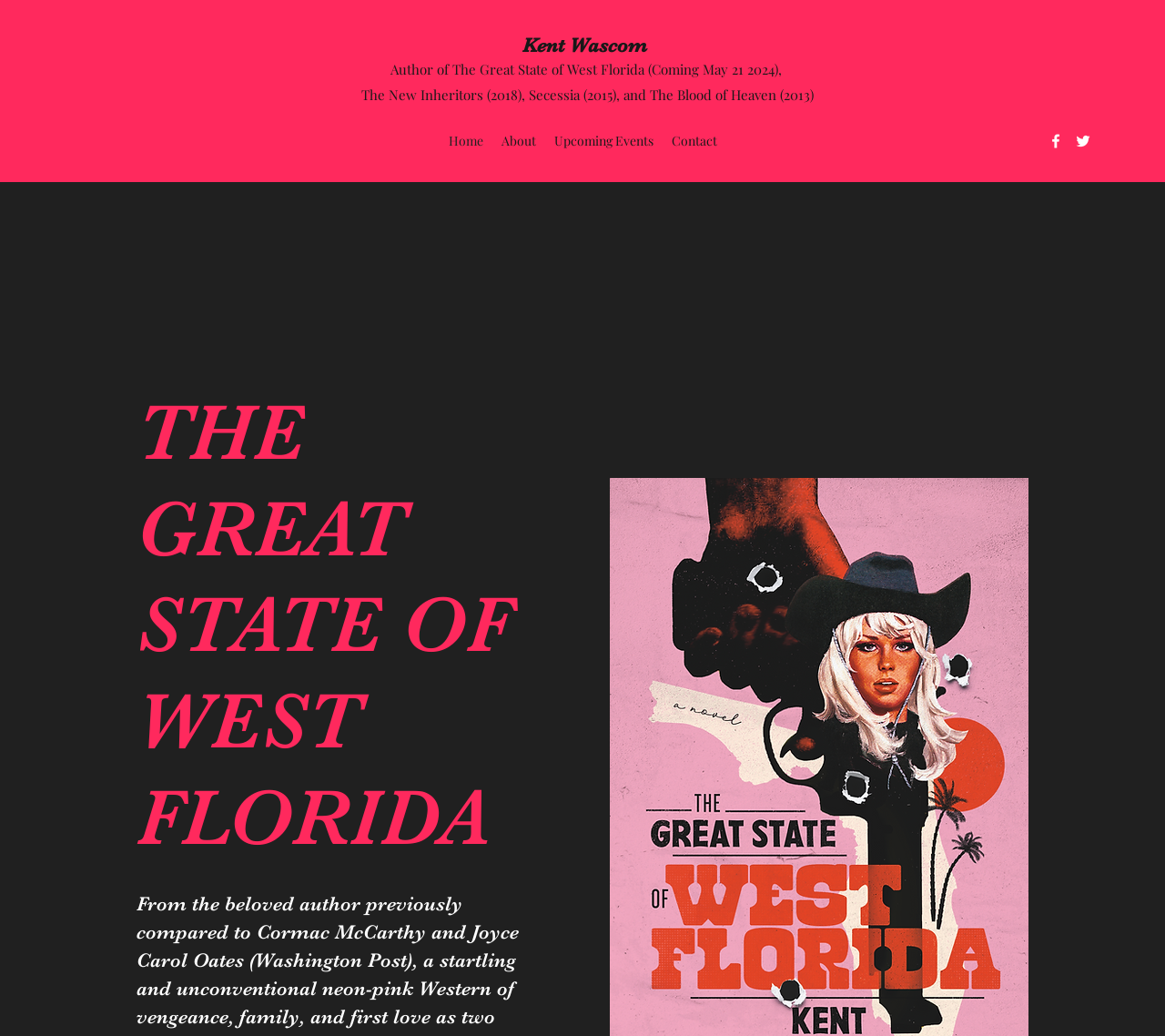Give a detailed account of the webpage, highlighting key information.

The webpage is the personal website of Kent Wascom, an author. At the top, there is a link to the author's name, "Kent Wascom", which is centered horizontally. Below the author's name, there are two lines of text describing his works: "Author of The Great State of West Florida (Coming May 21 2024)," and "The New Inheritors (2018), Secessia (2015), and The Blood of Heaven (2013)". These lines of text are also centered horizontally.

To the left of the author's name and description, there is a navigation menu labeled "Site" that contains four links: "Home", "About", "Upcoming Events", and "Contact". These links are arranged horizontally and are positioned near the top of the page.

On the top right corner, there is a social bar with two links: "Facebook" and "Twitter". Each link has a corresponding icon, and they are arranged horizontally.

Further down the page, there is a prominent heading that reads "THE GREAT STATE OF WEST FLORIDA". This heading is positioned near the center of the page, both horizontally and vertically.

The webpage also has a region labeled "Home: Welcome" that spans the entire width of the page, but its content is not explicitly described in the accessibility tree.